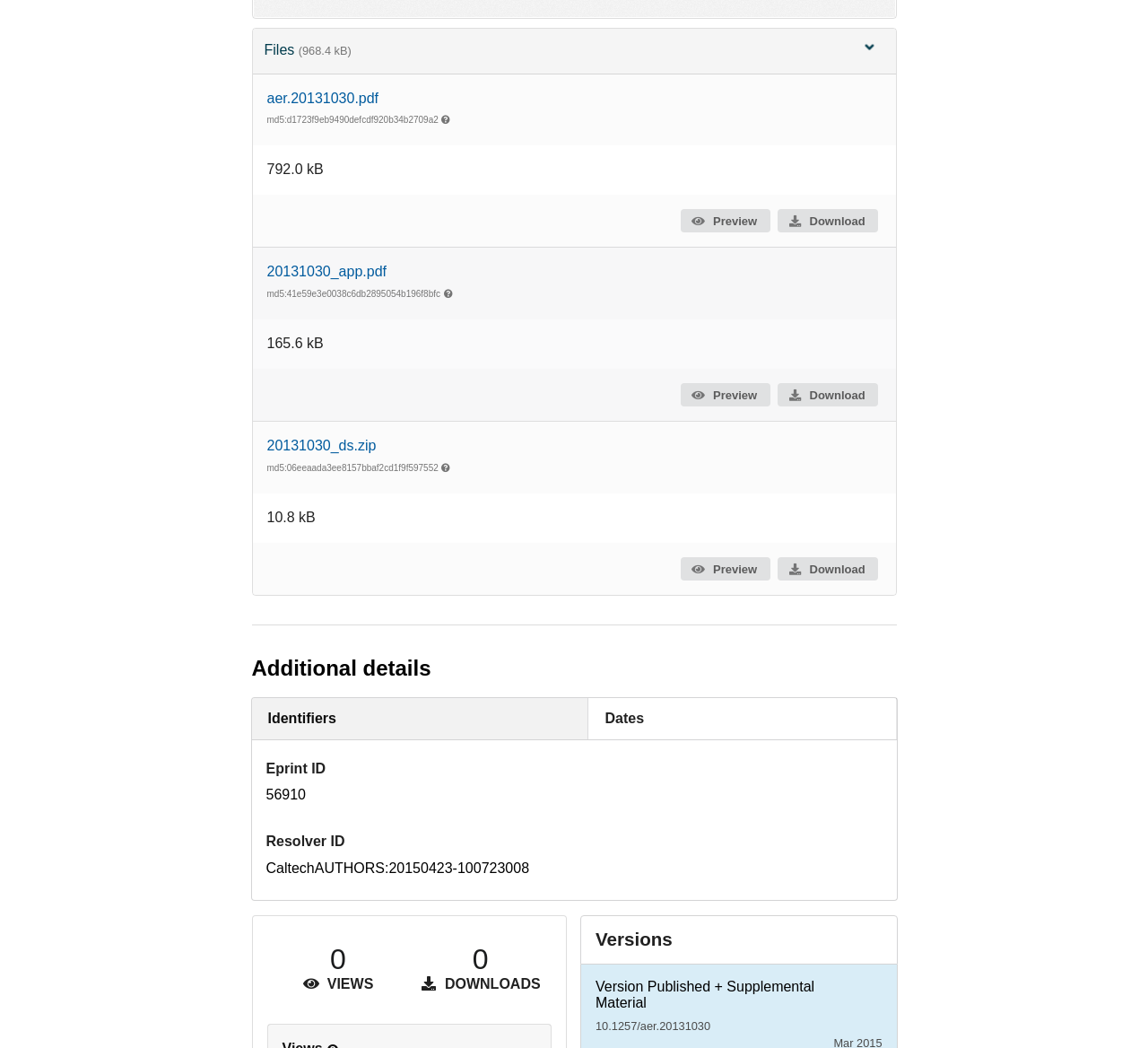Given the element description Download, predict the bounding box coordinates for the UI element in the webpage screenshot. The format should be (top-left x, top-left y, bottom-right x, bottom-right y), and the values should be between 0 and 1.

[0.677, 0.532, 0.765, 0.554]